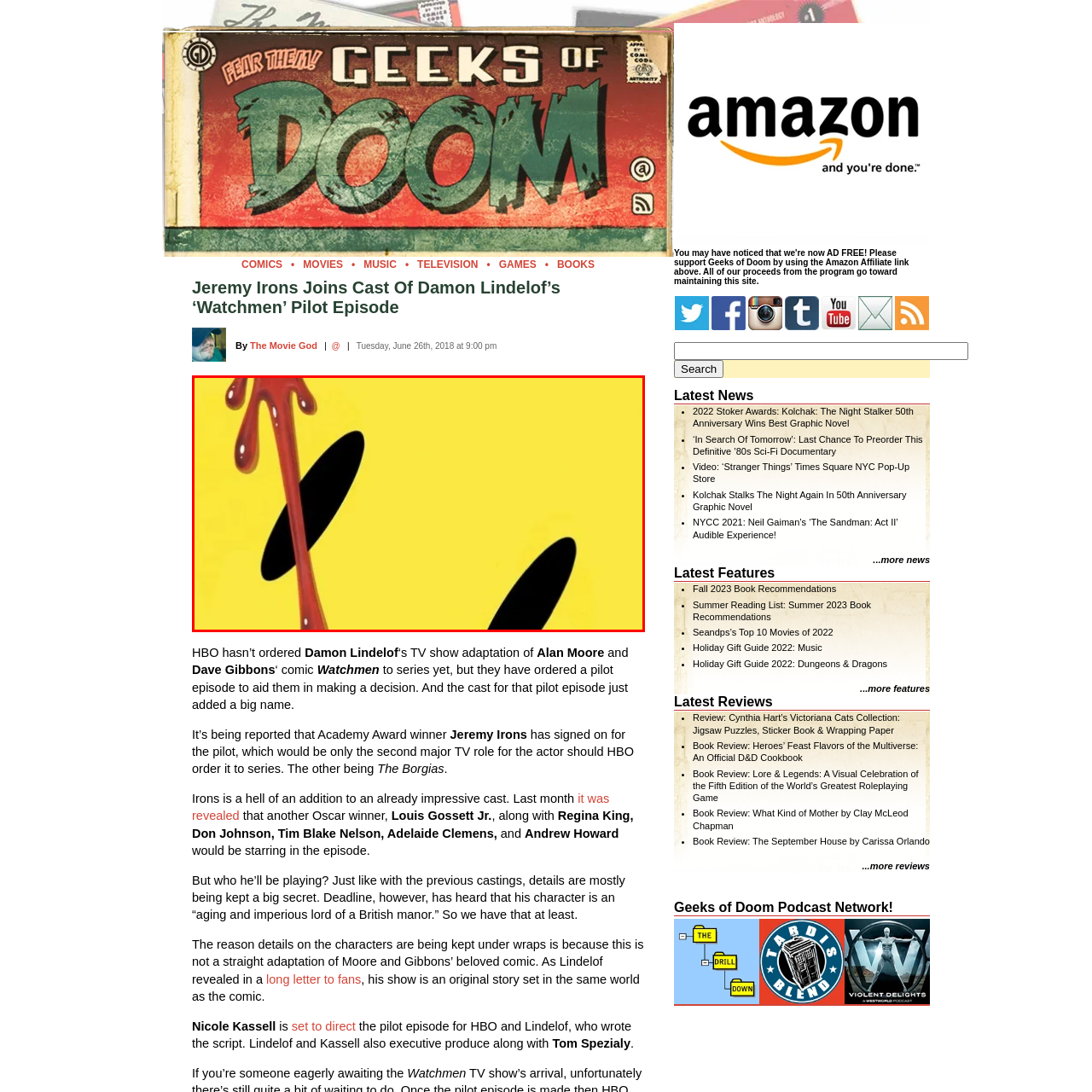Observe the image inside the red bounding box and answer briefly using a single word or phrase: What is the symbolic significance of the Smiley Face?

Powerful symbol